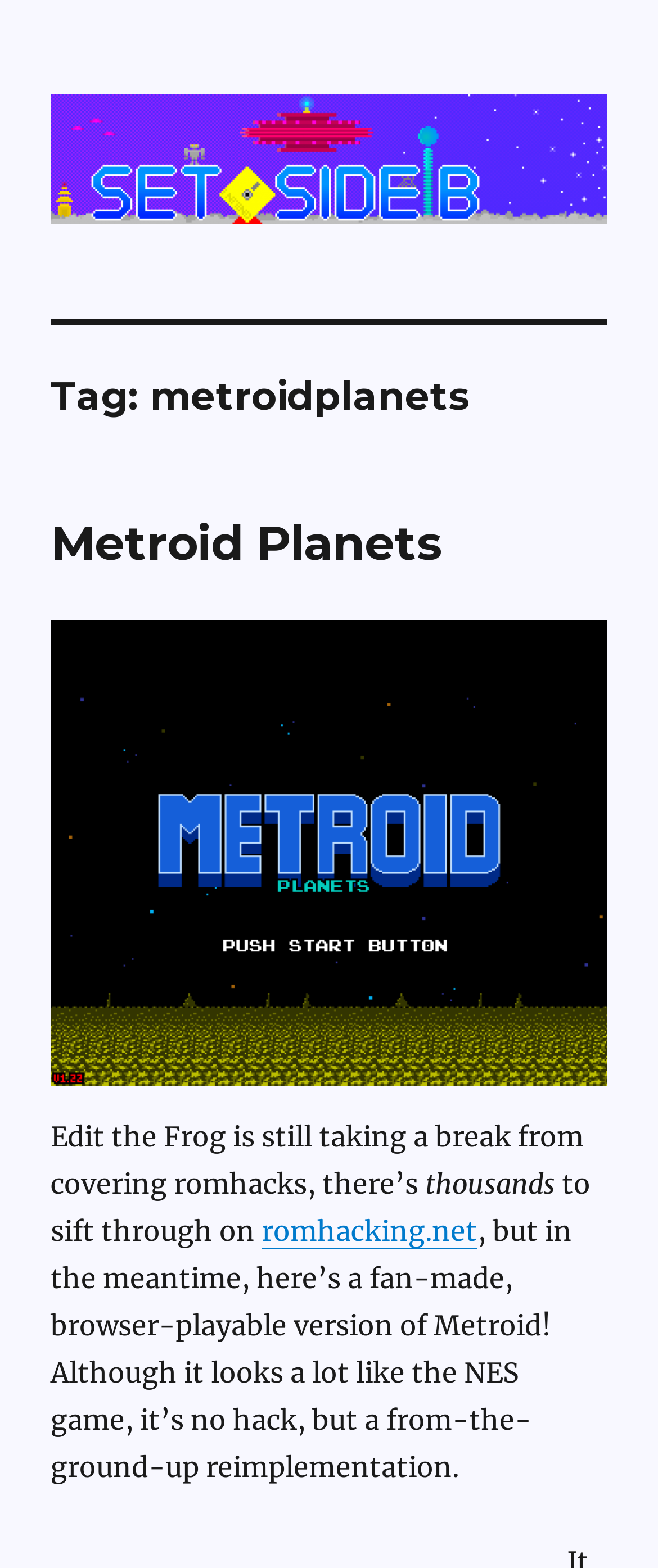Based on the provided description, "romhacking.net", find the bounding box of the corresponding UI element in the screenshot.

[0.397, 0.774, 0.726, 0.796]